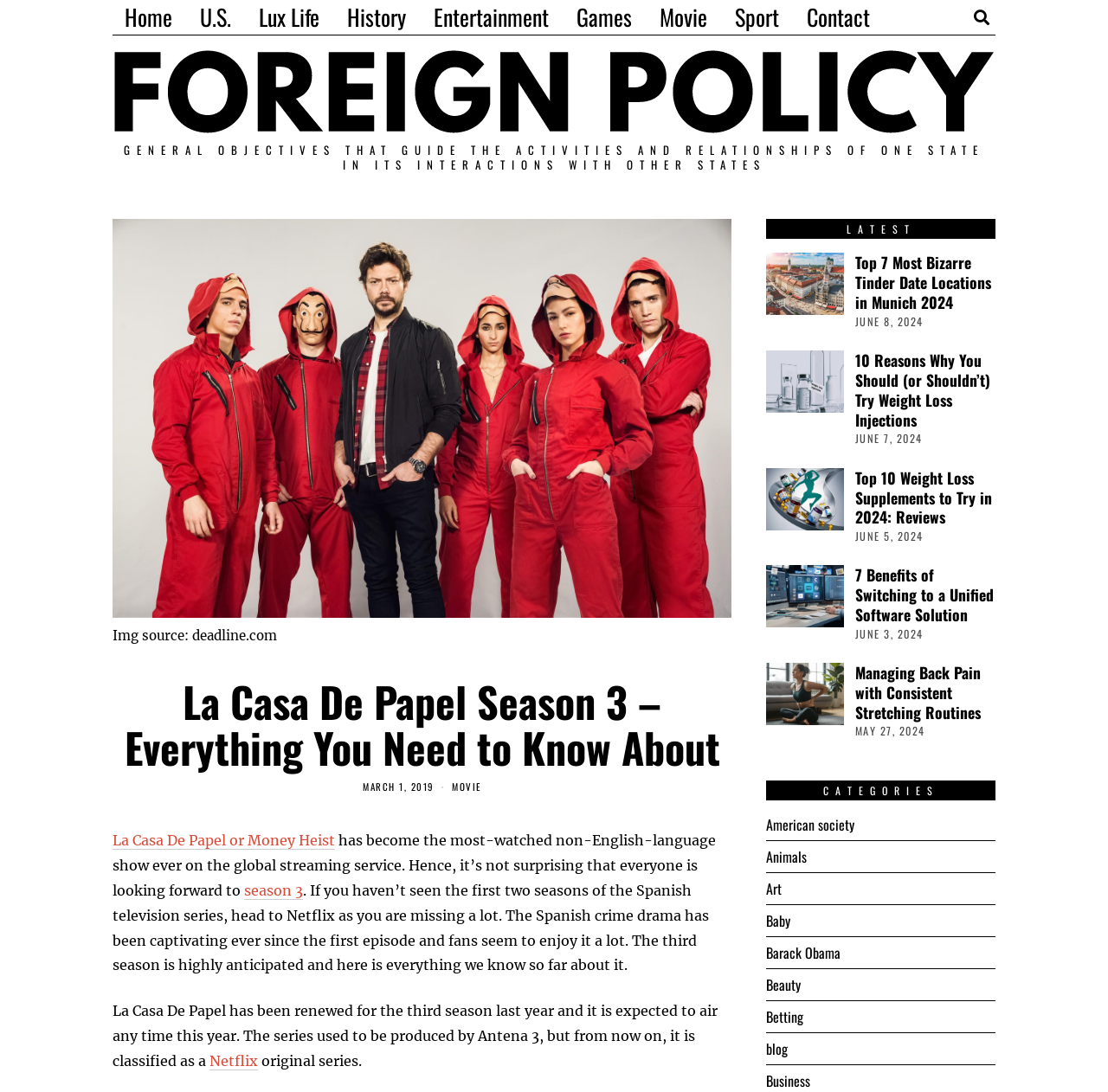Could you find the bounding box coordinates of the clickable area to complete this instruction: "View the 'CATEGORIES'"?

[0.691, 0.715, 0.898, 0.733]